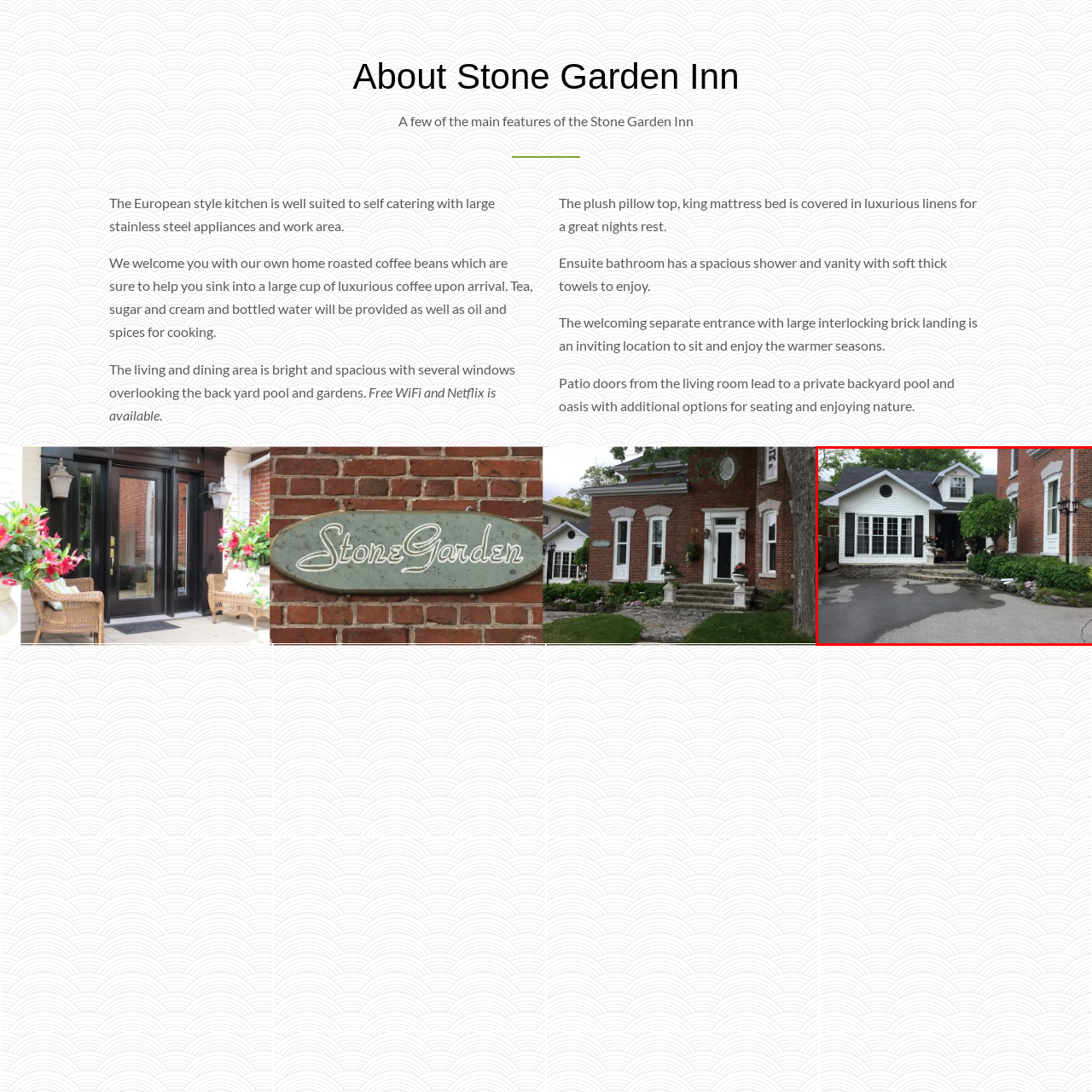Is the pathway to the entrance made of stone?
Please examine the image within the red bounding box and provide your answer using just one word or phrase.

Yes